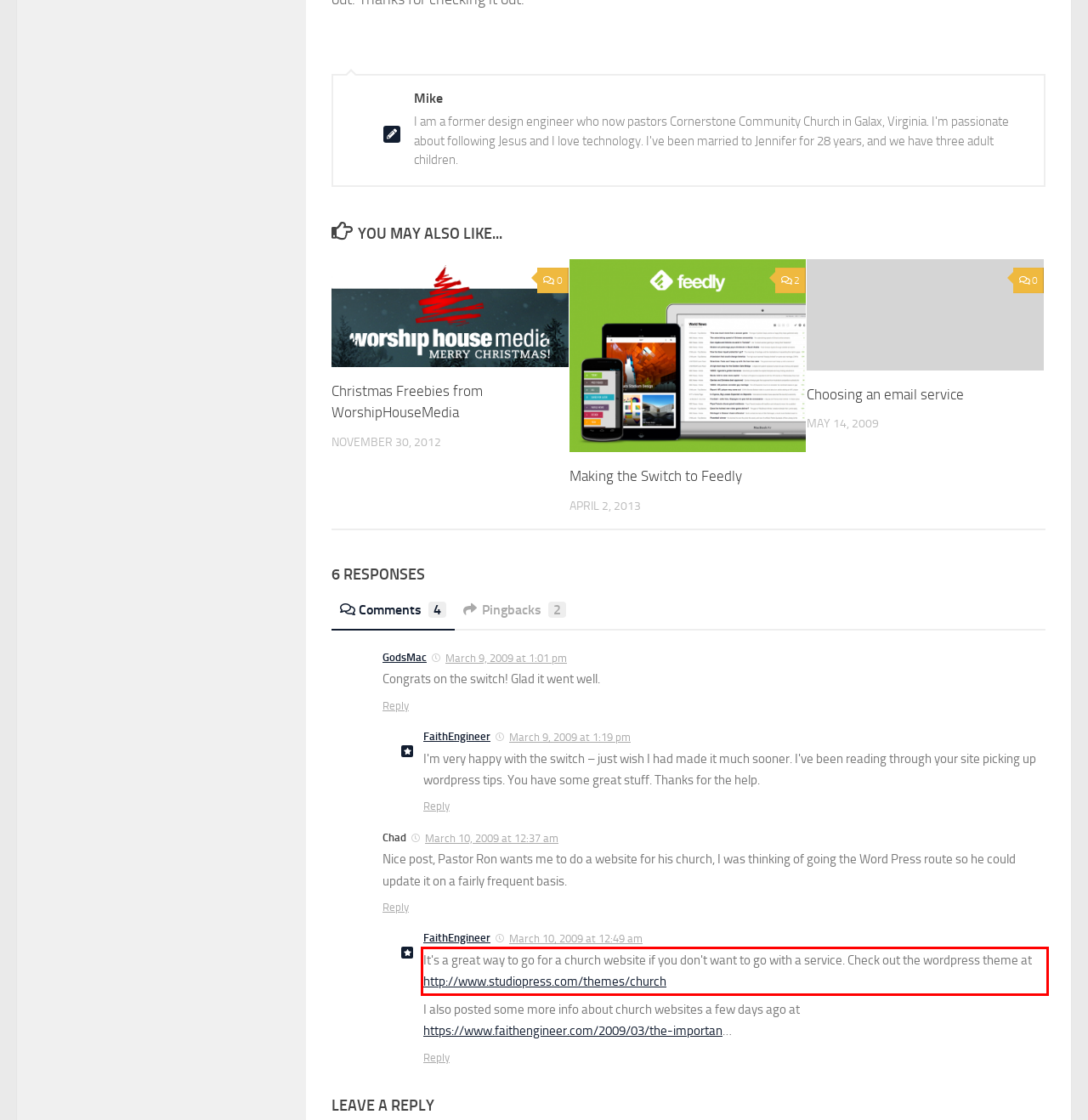Identify the text inside the red bounding box in the provided webpage screenshot and transcribe it.

It's a great way to go for a church website if you don't want to go with a service. Check out the wordpress theme at http://www.studiopress.com/themes/church